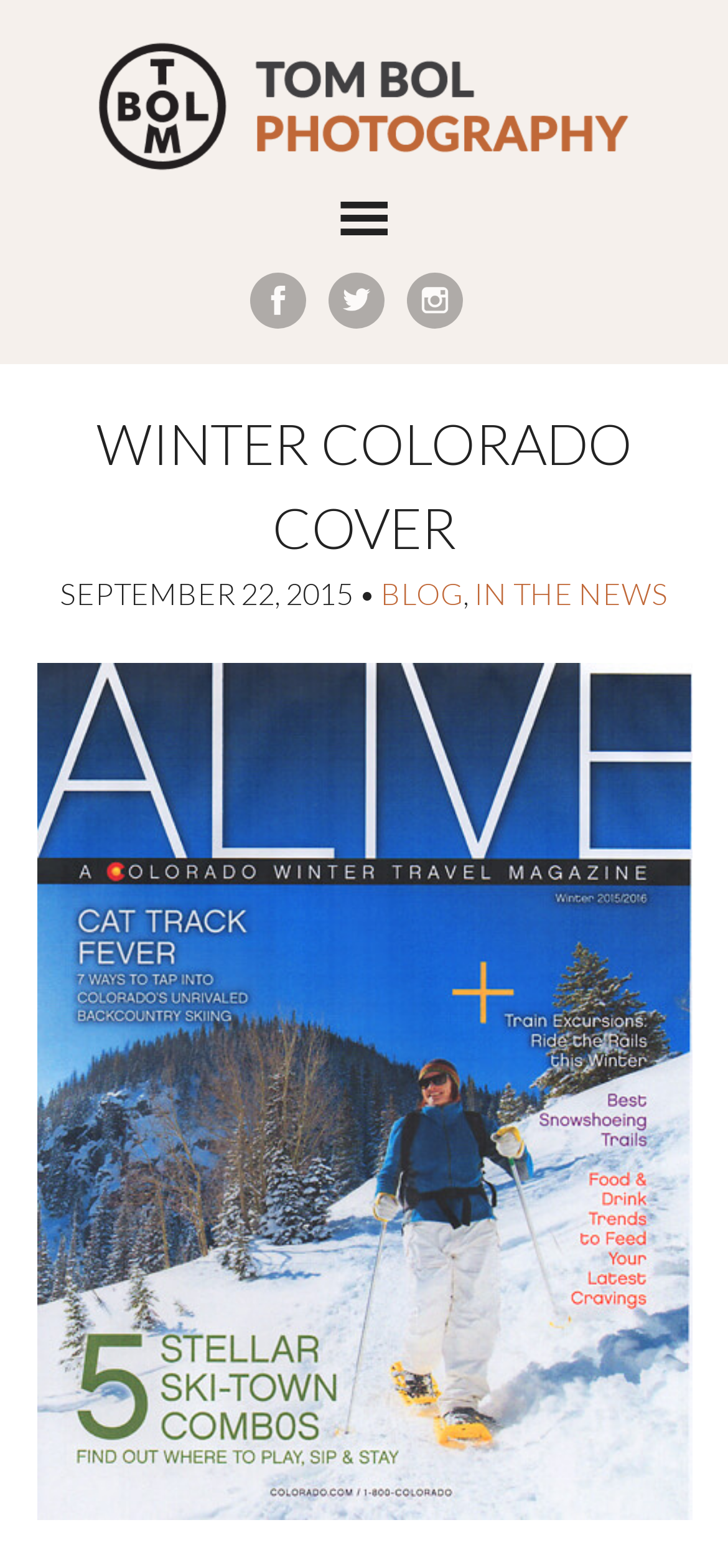How many navigation links are there?
Please provide a comprehensive and detailed answer to the question.

There are two navigation links: 'BLOG' and 'IN THE NEWS', which can be found in the main header section of the page.